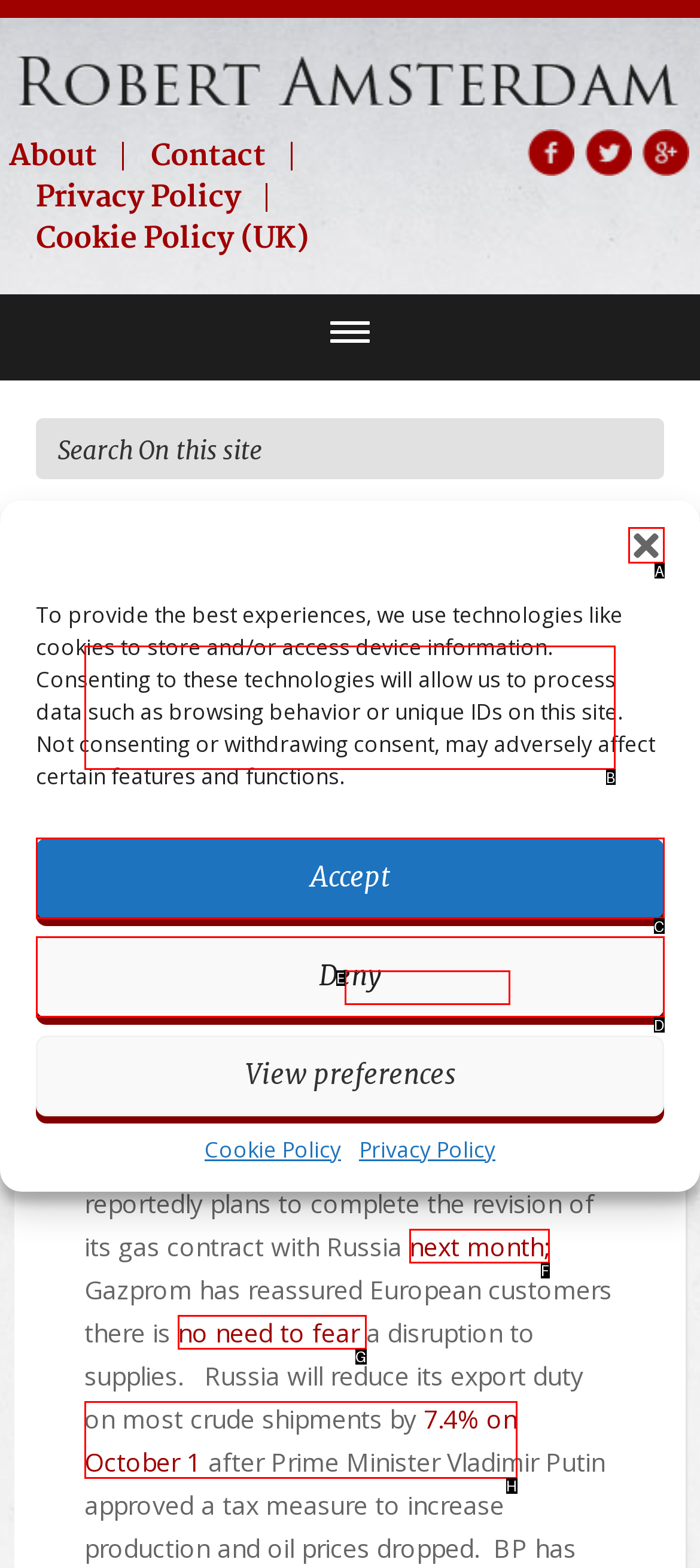Which lettered option should be clicked to achieve the task: Read the 'Energy Blast – Sept 28, 2011' article? Choose from the given choices.

B